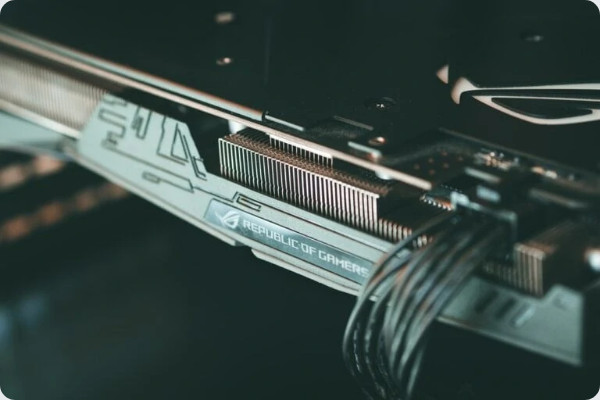Describe all the elements in the image with great detail.

This image features a close-up view of a high-performance graphics card, prominently displaying the "Republic of Gamers" branding. The design highlights the intricate cooling fins and connectors, emphasizing its robust engineering aimed at delivering top-tier gaming experiences. This GPU is suitable for 1440p gaming at 144Hz, ideal for gamers seeking a balance between performance and visual fidelity. The background hints at a sophisticated gaming setup, underscoring the growing trend of 1440p gaming among enthusiasts as they appreciate the enhanced graphics and immersive details offered at this resolution.